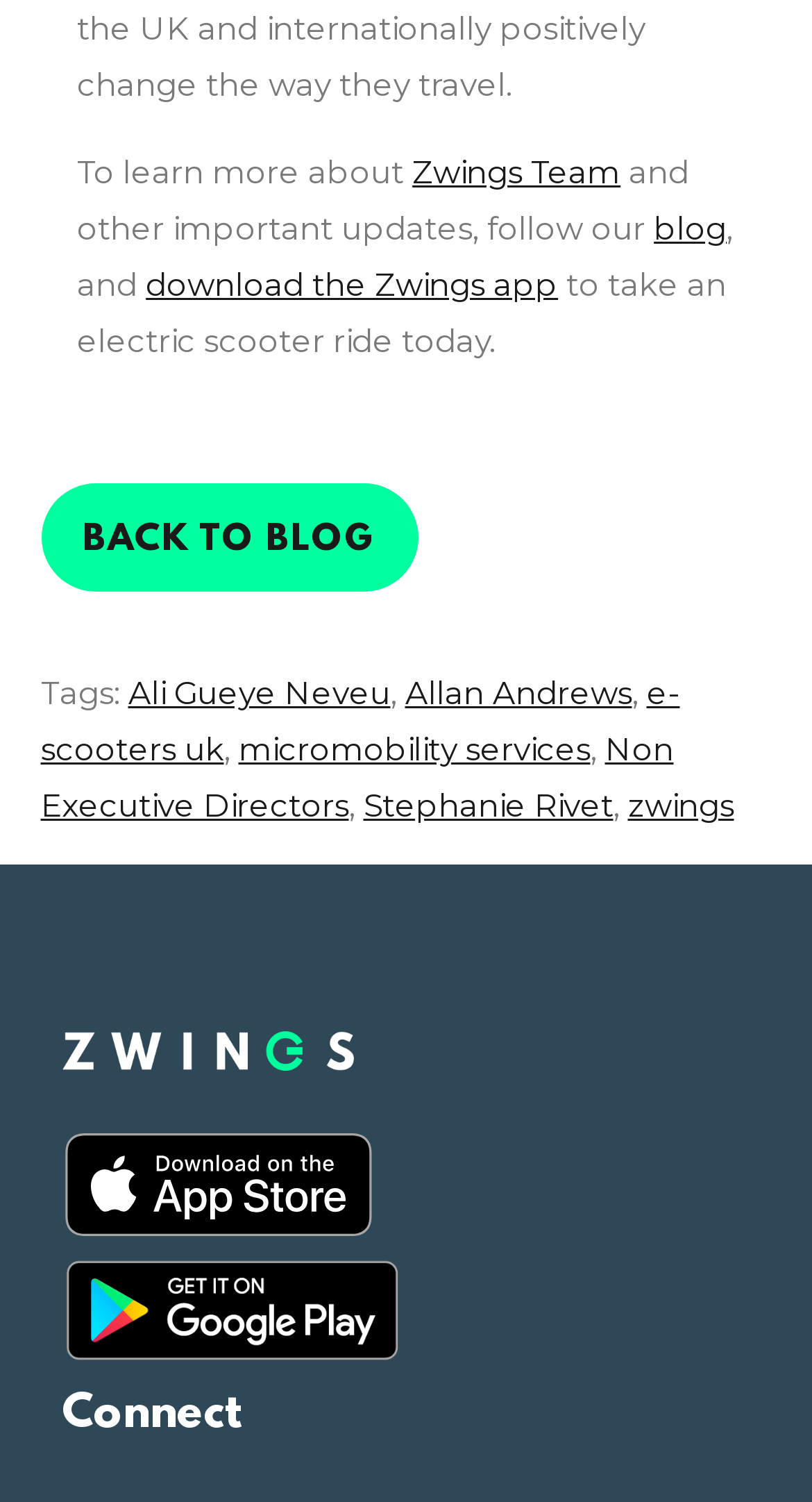Use a single word or phrase to answer the question: What is the name of the app to download?

Zwings app